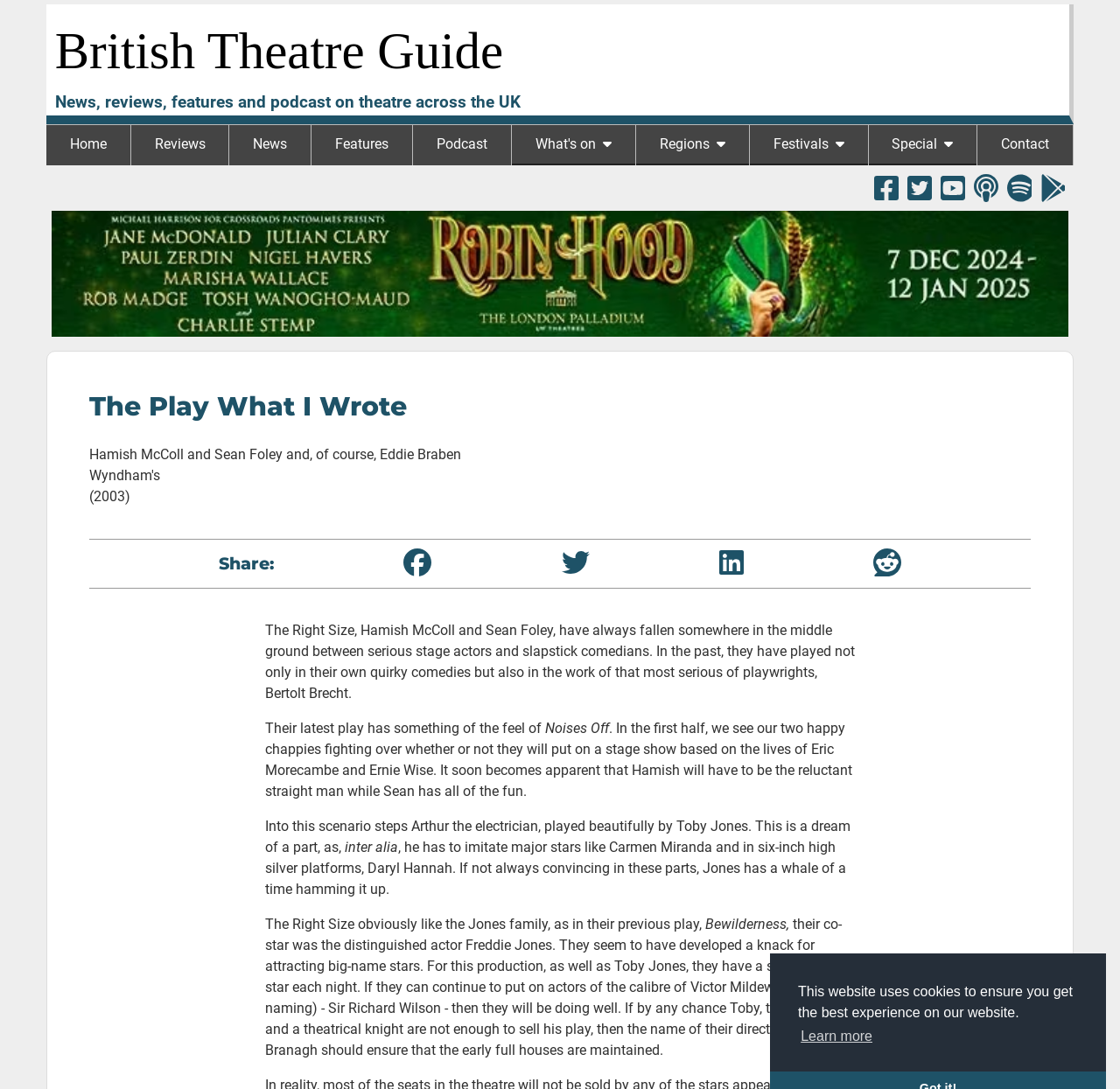Determine the bounding box coordinates of the clickable region to follow the instruction: "Share the review on Twitter".

[0.501, 0.503, 0.526, 0.532]